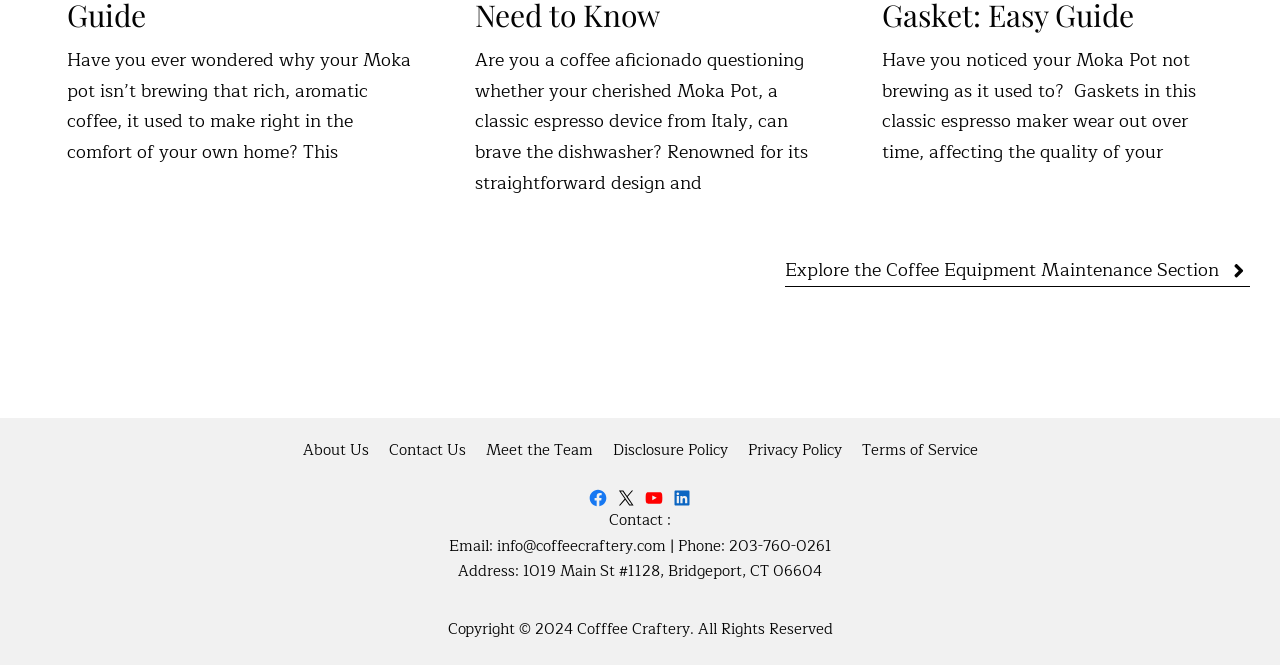Identify the bounding box coordinates for the UI element that matches this description: "Disclosure Policy".

[0.479, 0.658, 0.568, 0.696]